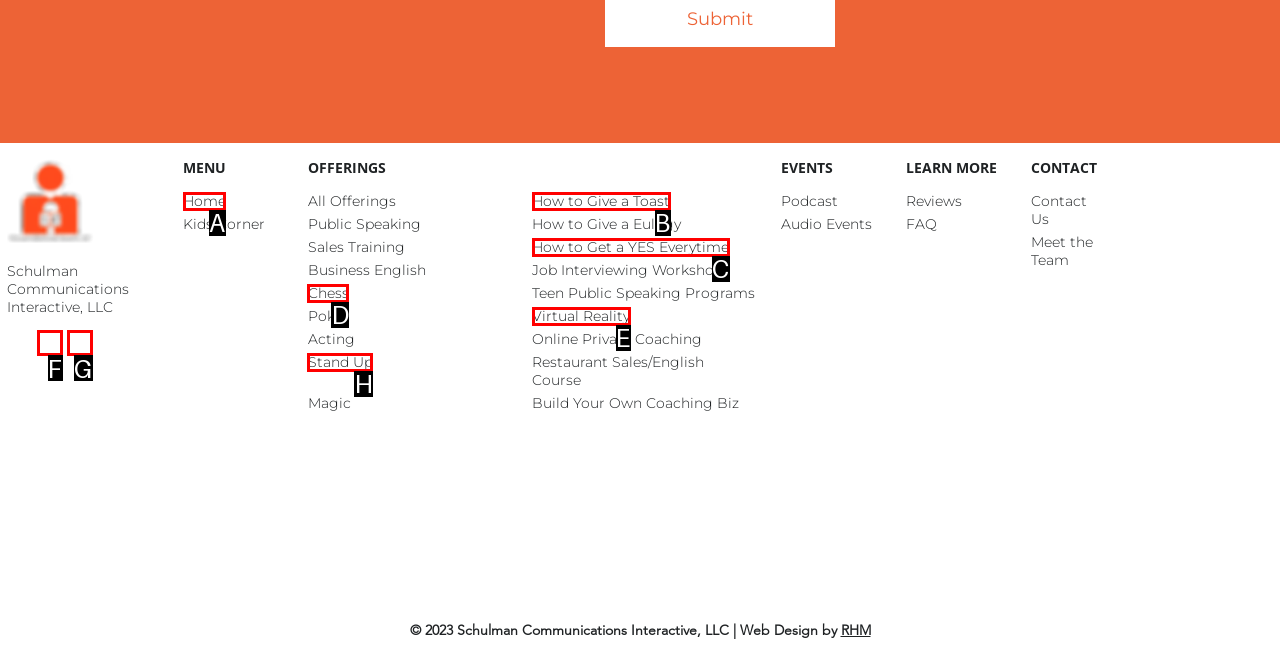Choose the HTML element that should be clicked to achieve this task: view computer
Respond with the letter of the correct choice.

None